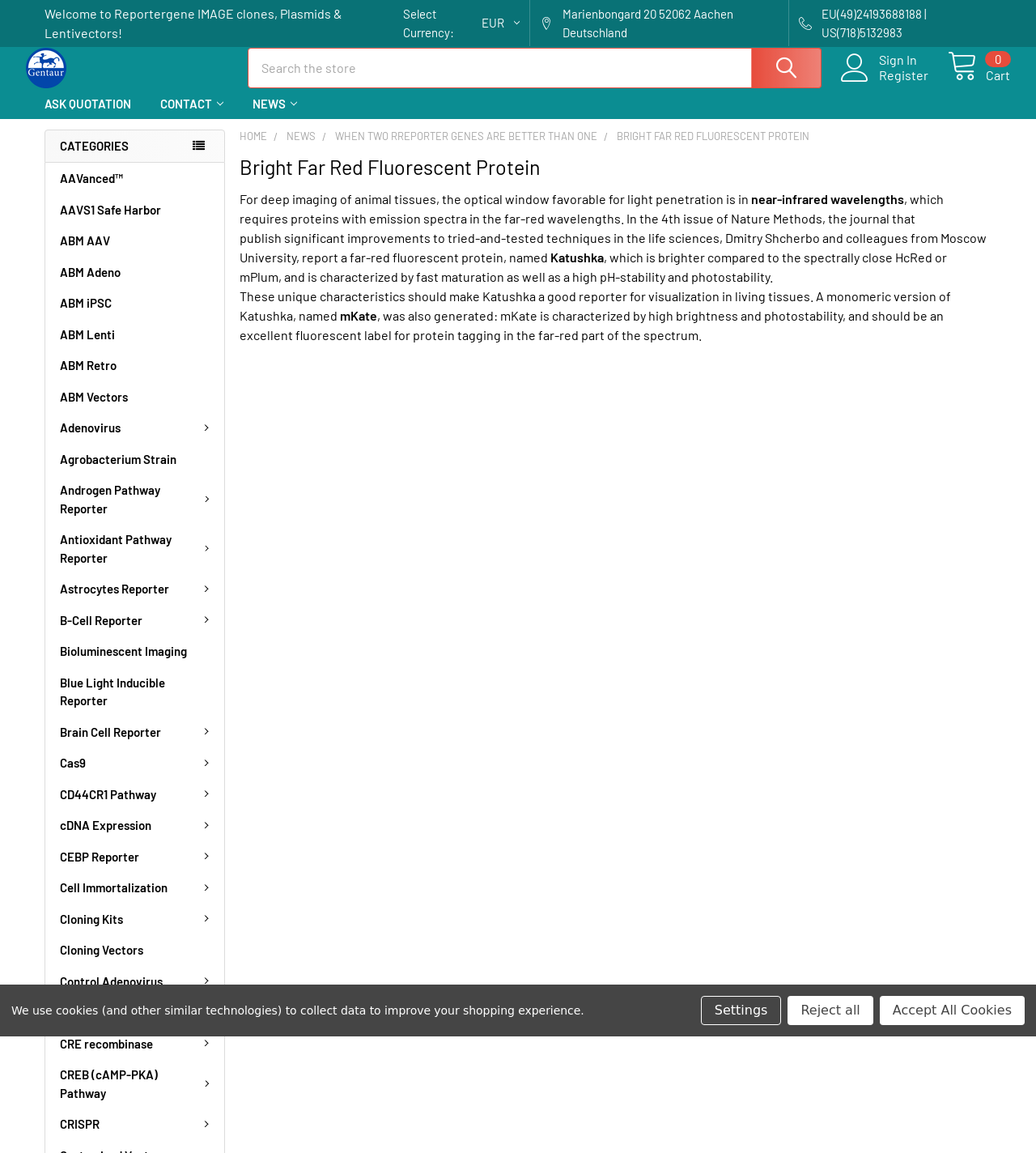Please find the bounding box coordinates in the format (top-left x, top-left y, bottom-right x, bottom-right y) for the given element description. Ensure the coordinates are floating point numbers between 0 and 1. Description: Astrocytes Reporter

[0.044, 0.509, 0.217, 0.536]